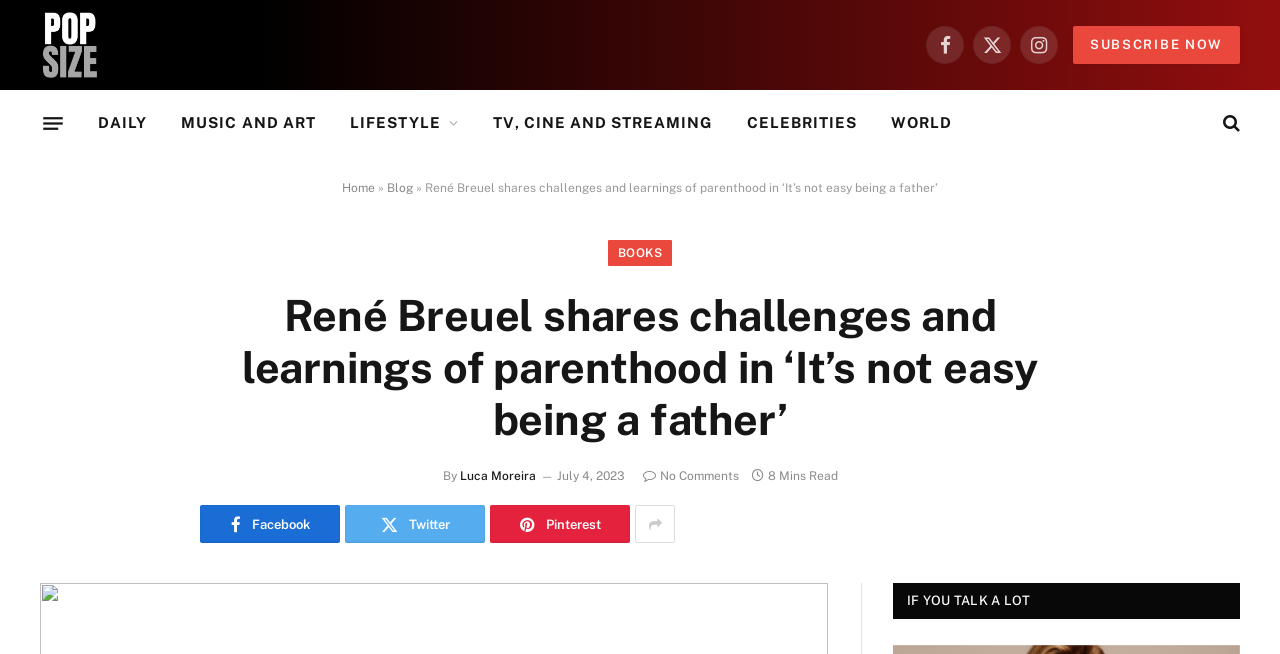Provide your answer in a single word or phrase: 
How many comments are there on the article?

No Comments